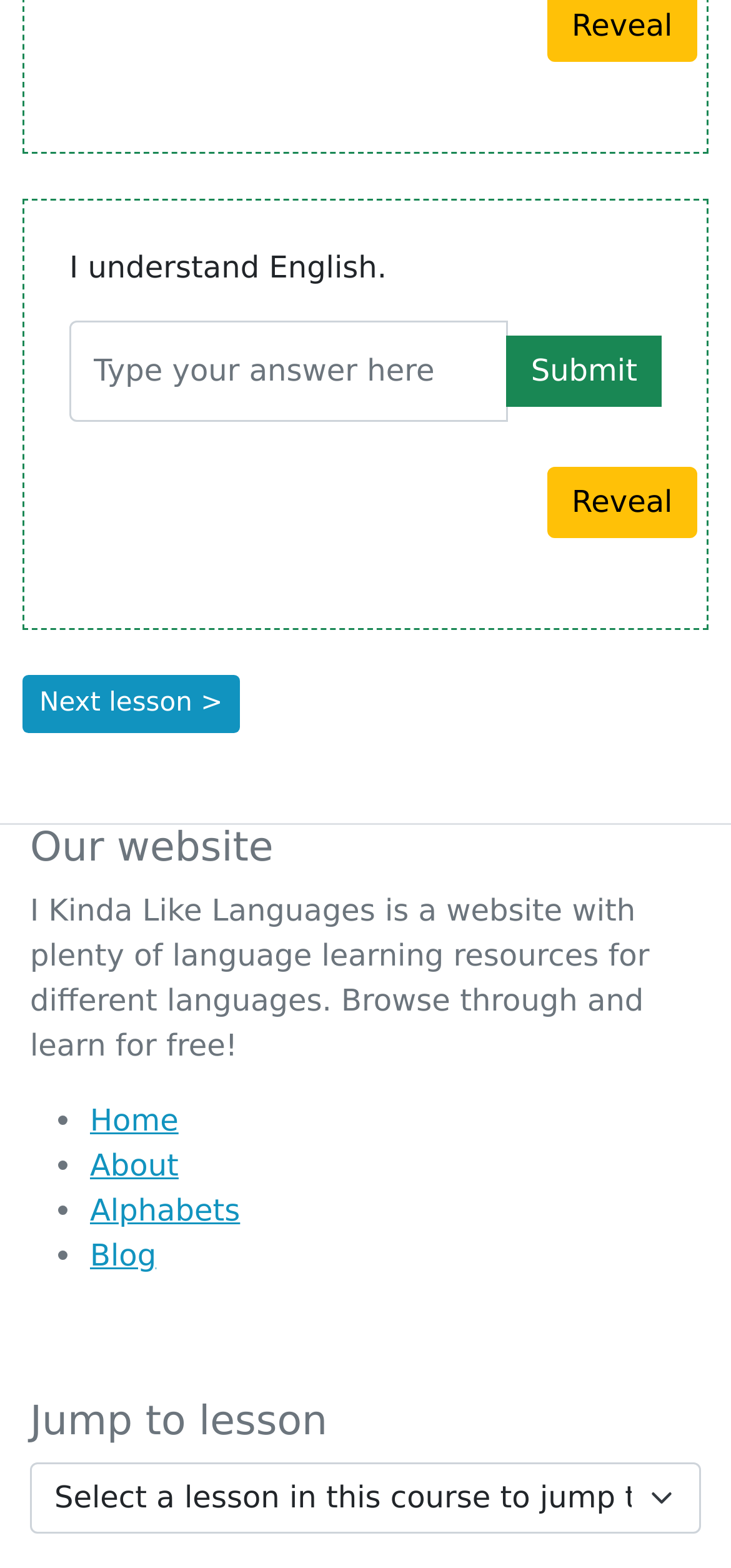Identify the bounding box coordinates of the region that should be clicked to execute the following instruction: "Click on the link to view all posts by Hans de Zwart".

None